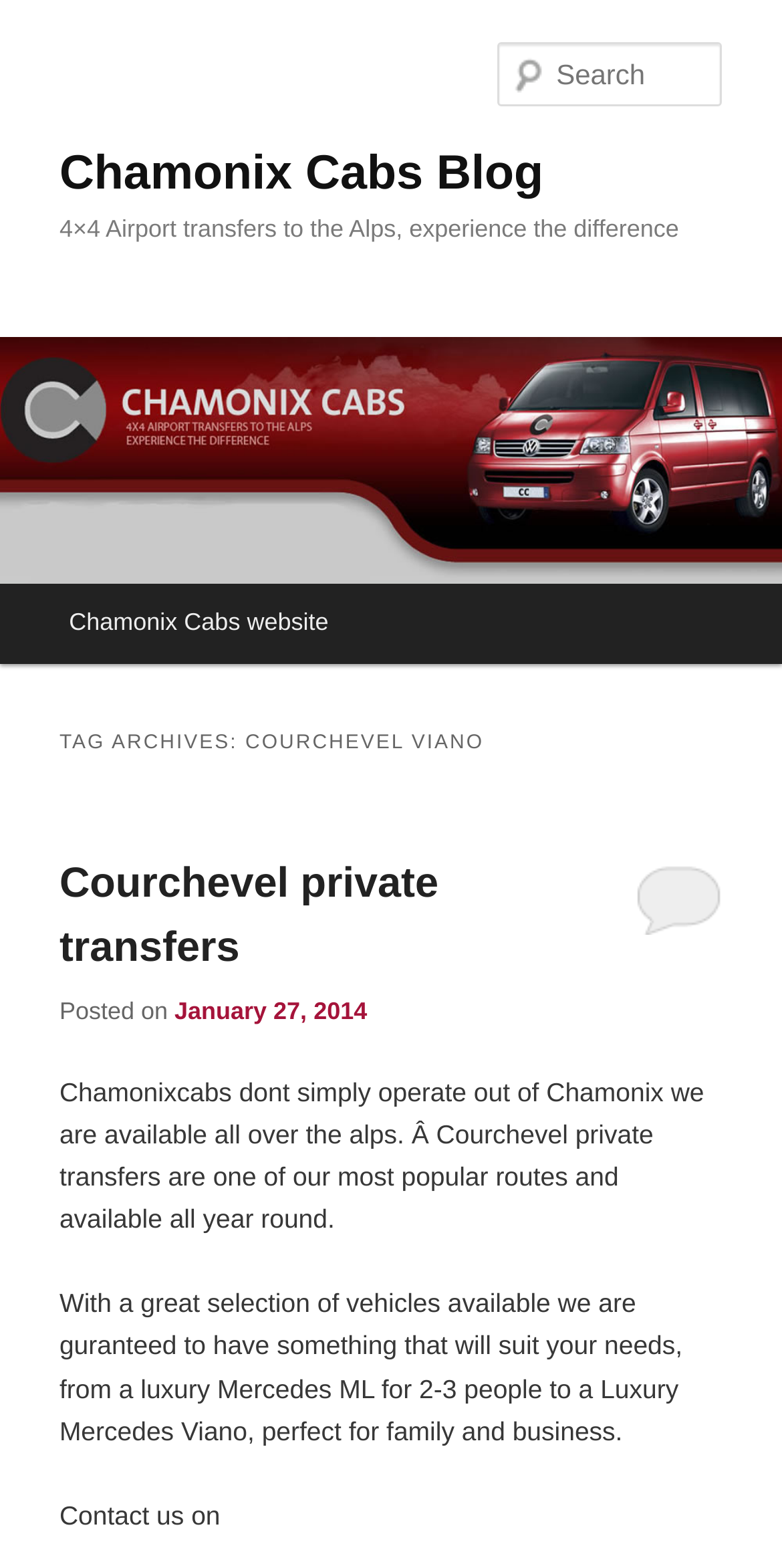What is the topic of the current article?
Look at the image and provide a short answer using one word or a phrase.

Courchevel private transfers